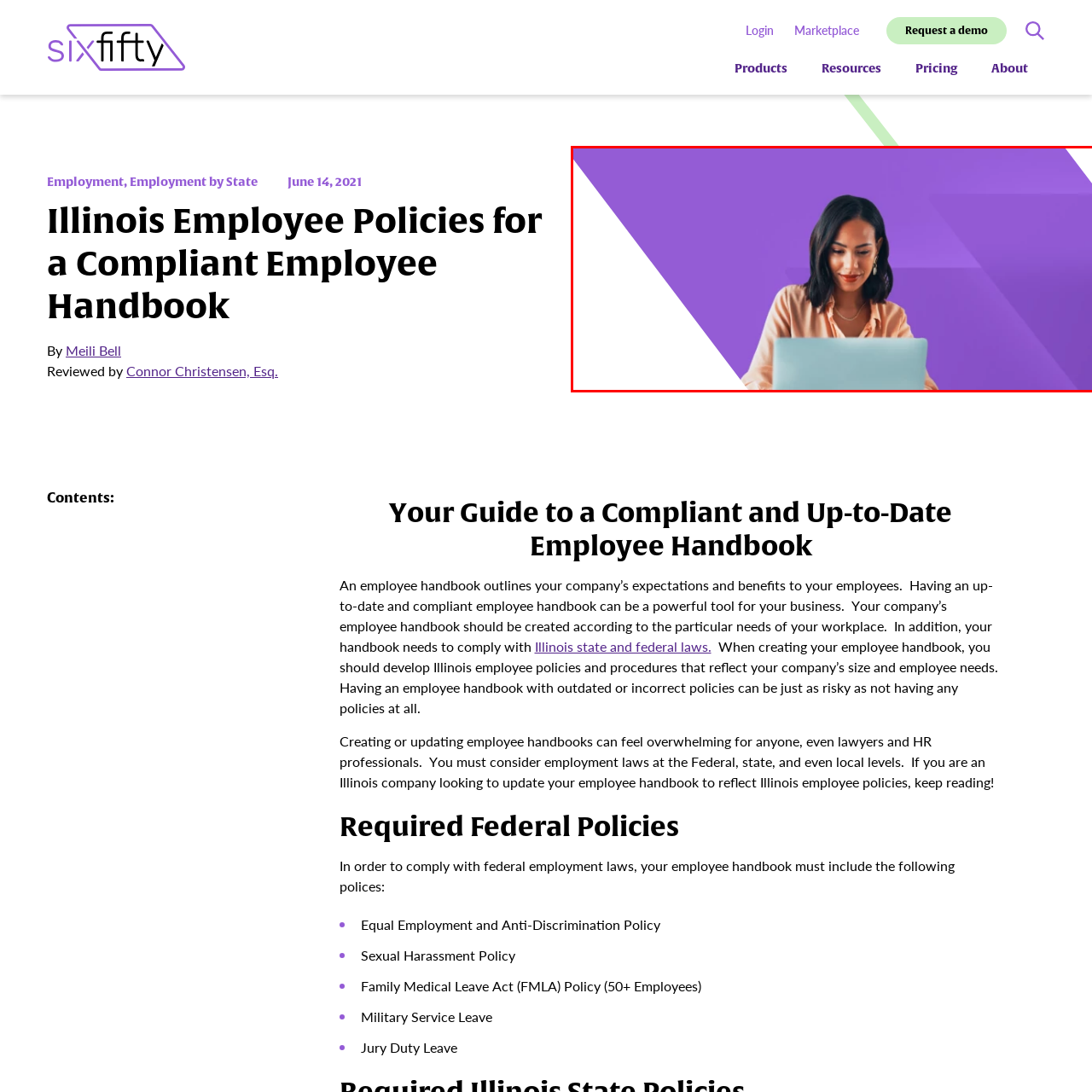What is the likely context of the scene?
View the image encased in the red bounding box and respond with a detailed answer informed by the visual information.

The caption suggests that the scene is likely related to creating or reviewing employee policies, as it is part of the 'Illinois Employee Policies for a Compliant Employee Handbook' framework, which provides context to the scene.